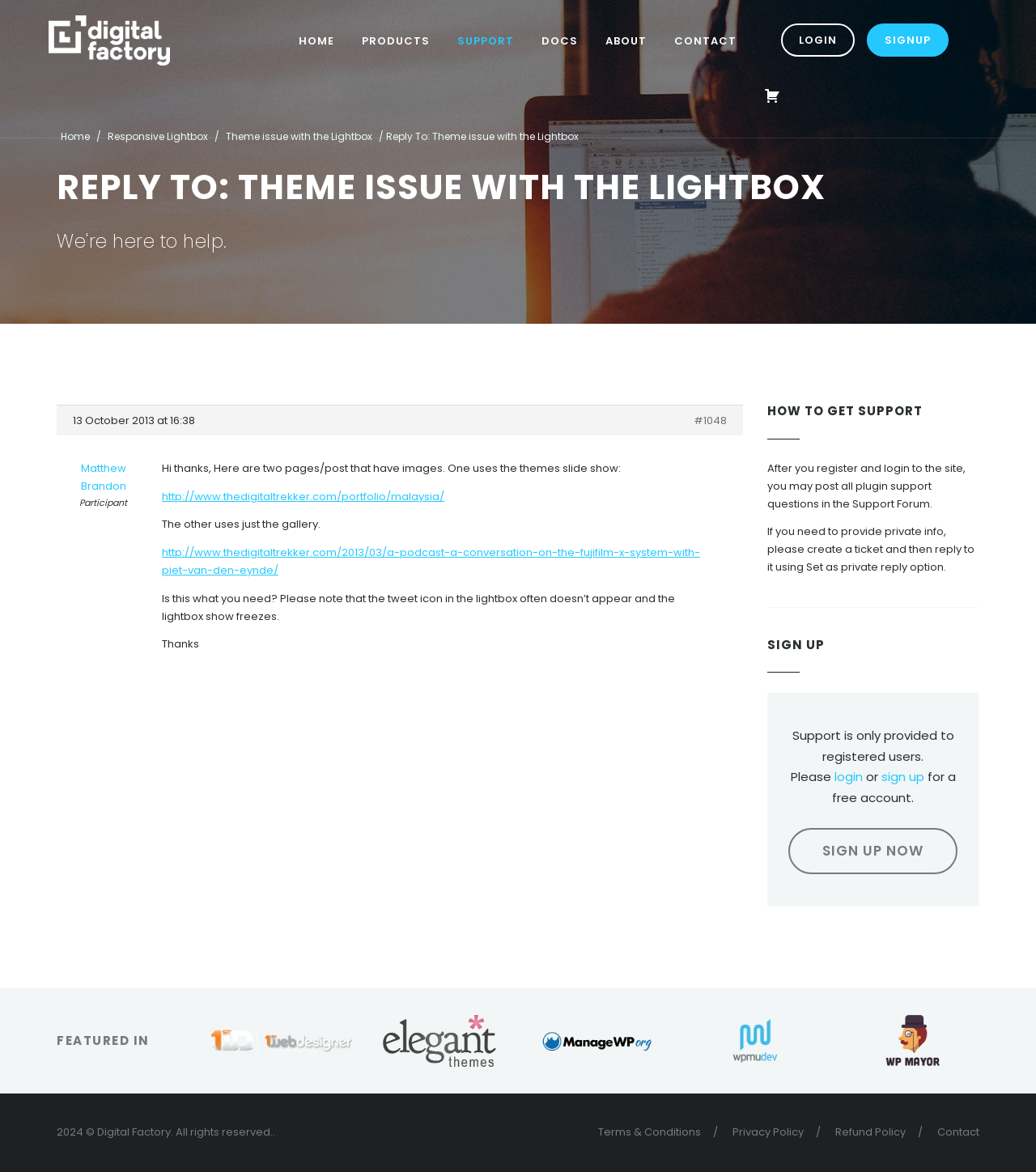What is the date of the post 'Theme issue with the Lightbox'?
Based on the image, give a concise answer in the form of a single word or short phrase.

13 October 2013